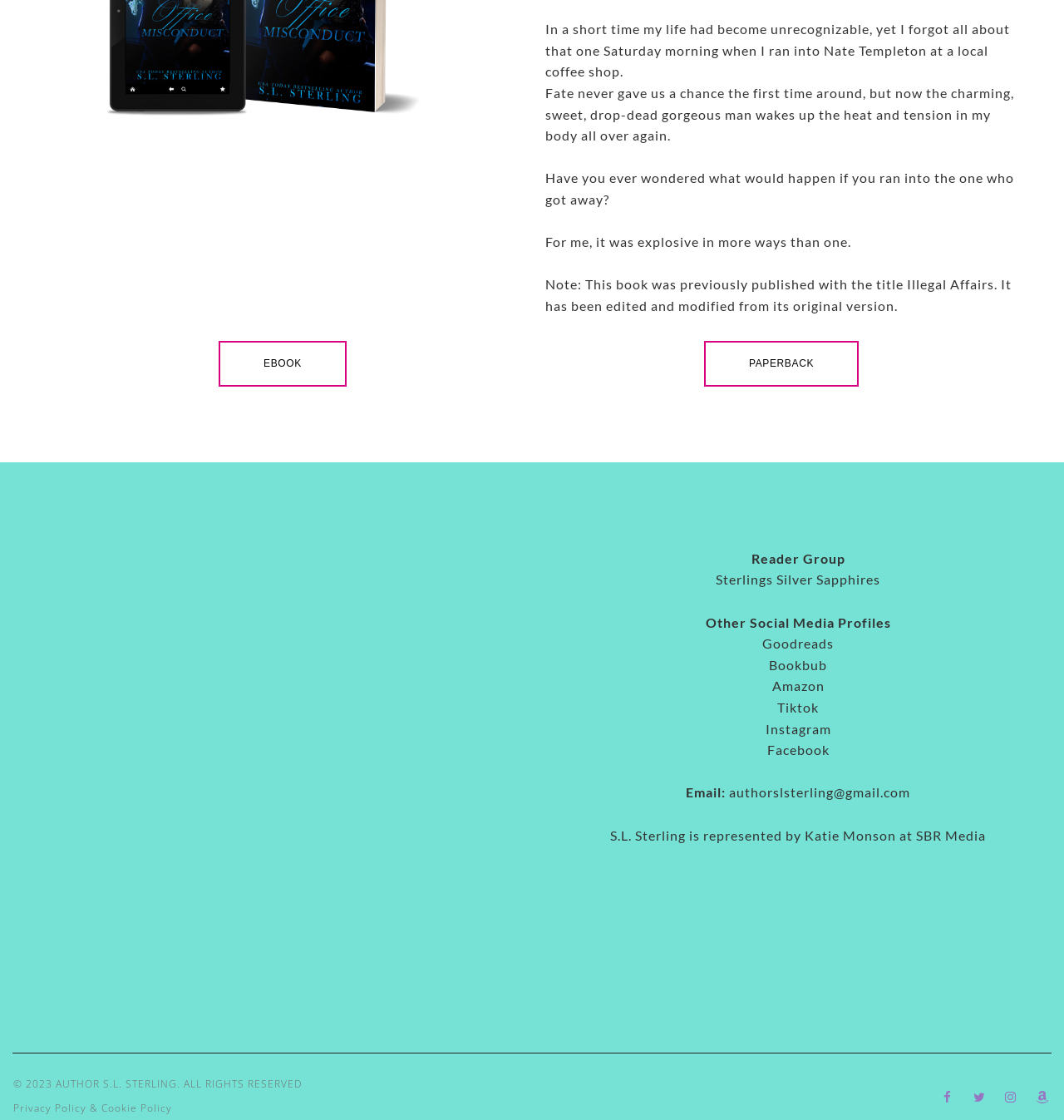Provide a thorough and detailed response to the question by examining the image: 
Who is the author of the book?

The webpage mentions that the book is represented by Katie Monson at SBR Media, and the author's email address is provided as 'authorslsterling@gmail.com', indicating that the author is S.L. Sterling.